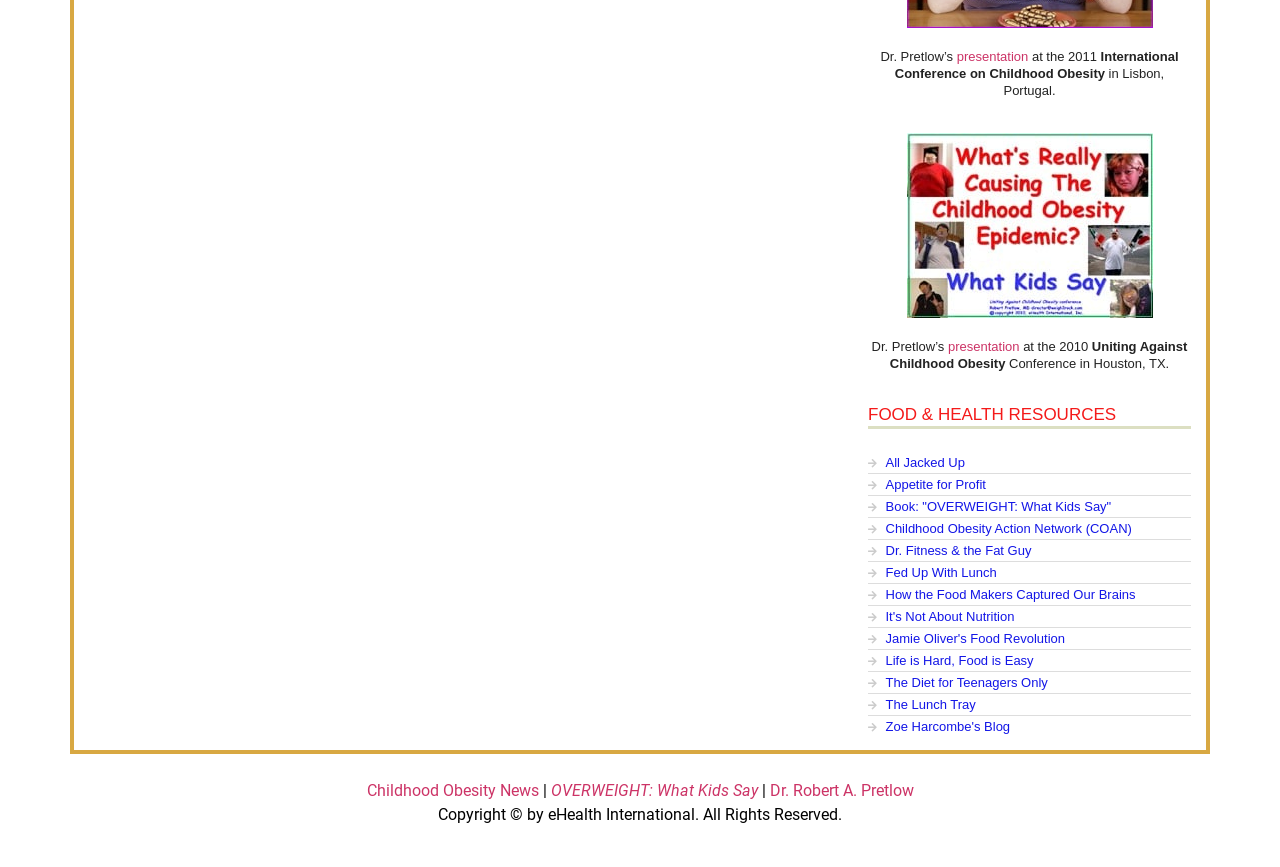Identify the bounding box coordinates for the UI element that matches this description: "Jamie Oliver's Food Revolution".

[0.678, 0.727, 0.93, 0.747]